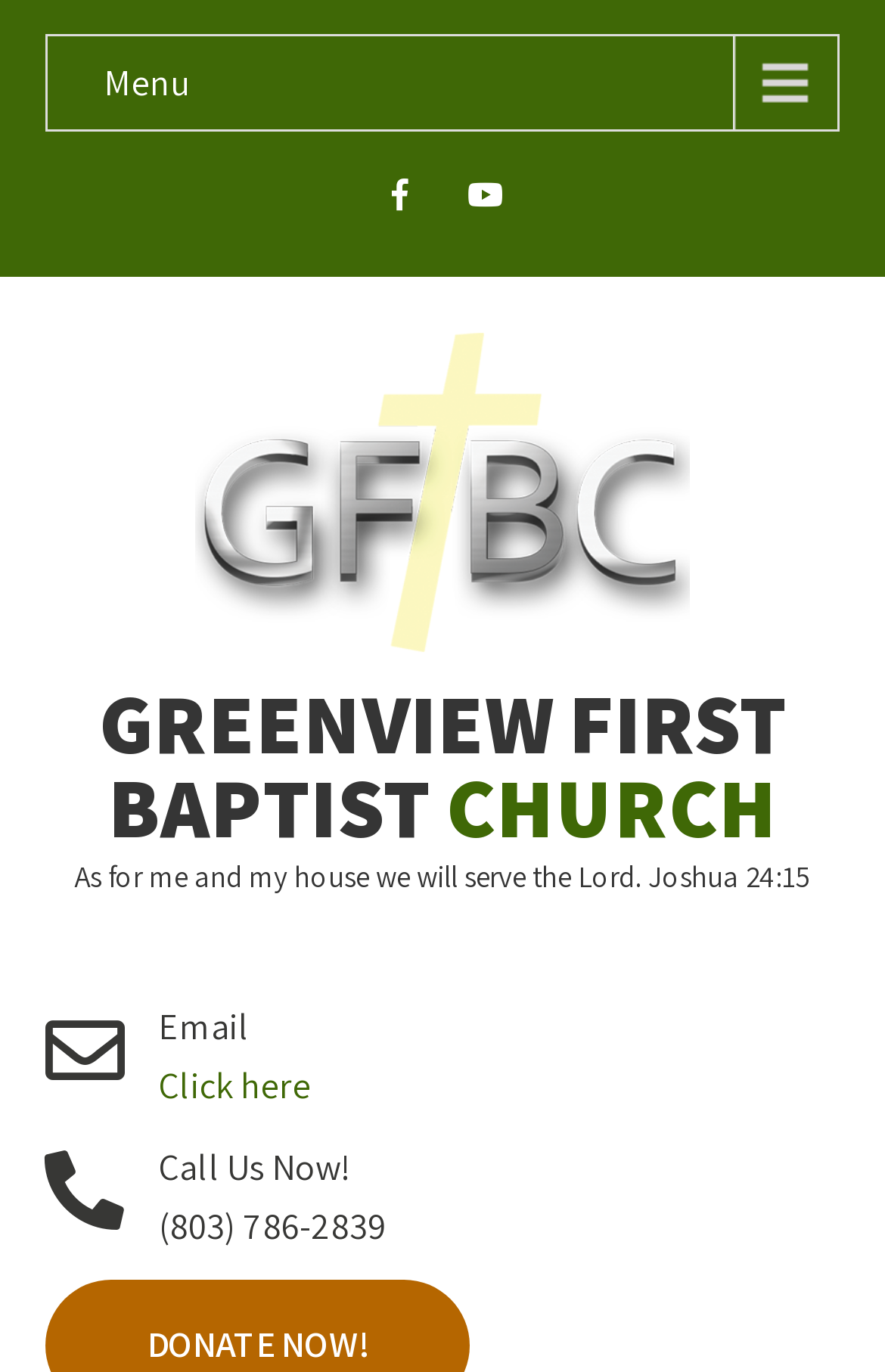Please respond to the question with a concise word or phrase:
What is the phone number of the church?

(803) 786-2839